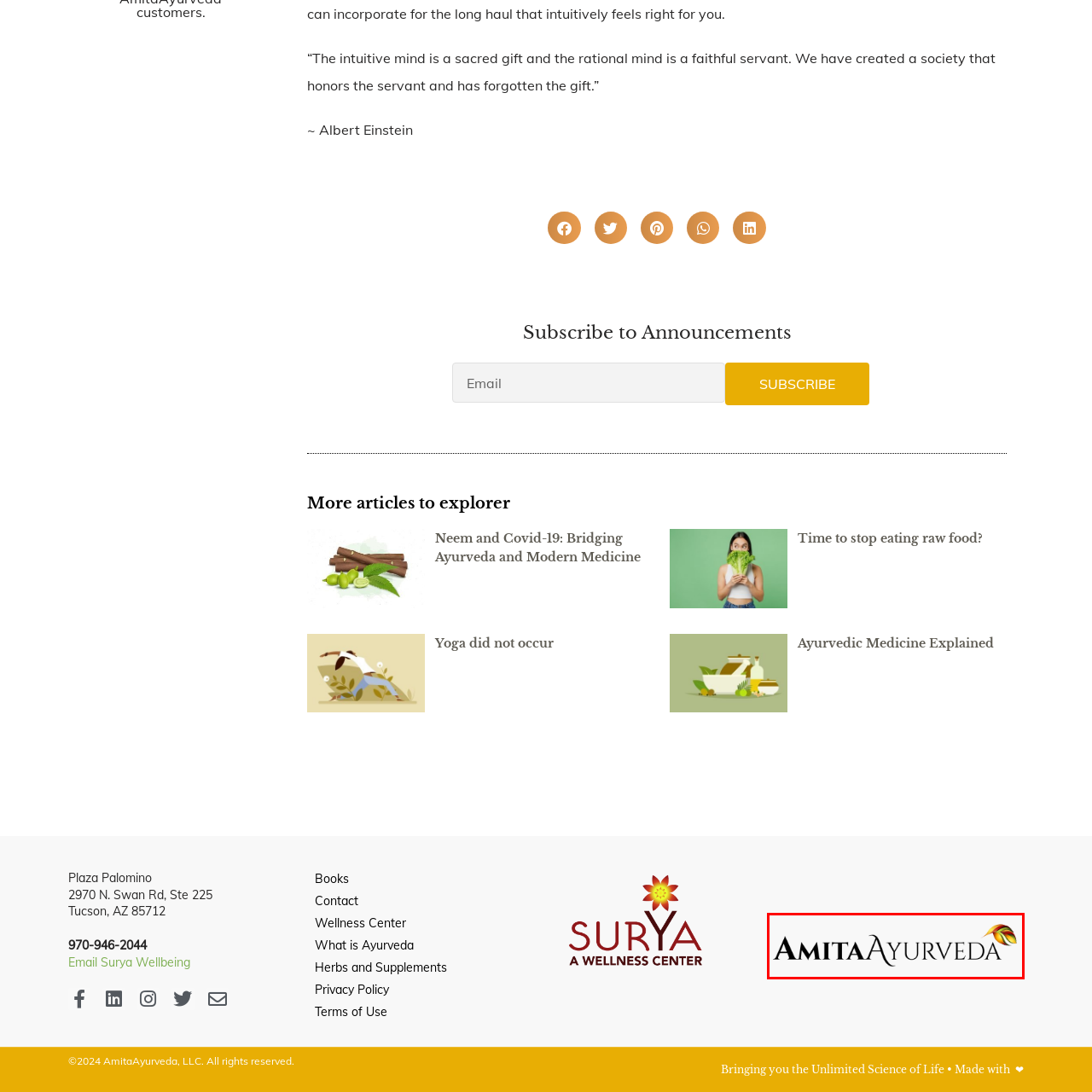Please provide a comprehensive description of the image highlighted by the red bounding box.

The image features the logo of AmitaAyurveda, a brand dedicated to promoting Ayurvedic wellness and holistic health. The logo presents the name "AMITAAYURVEDA" in a stylized font, combining elegance with a modern touch. A colorful leaf motif gracefully accompanies the text, symbolizing nature and vitality, which are central to the philosophy of Ayurveda. This logo embodies the brand's commitment to providing resources and services related to Ayurvedic practices, aiming to enhance well-being and encourage a lifestyle in harmony with nature.